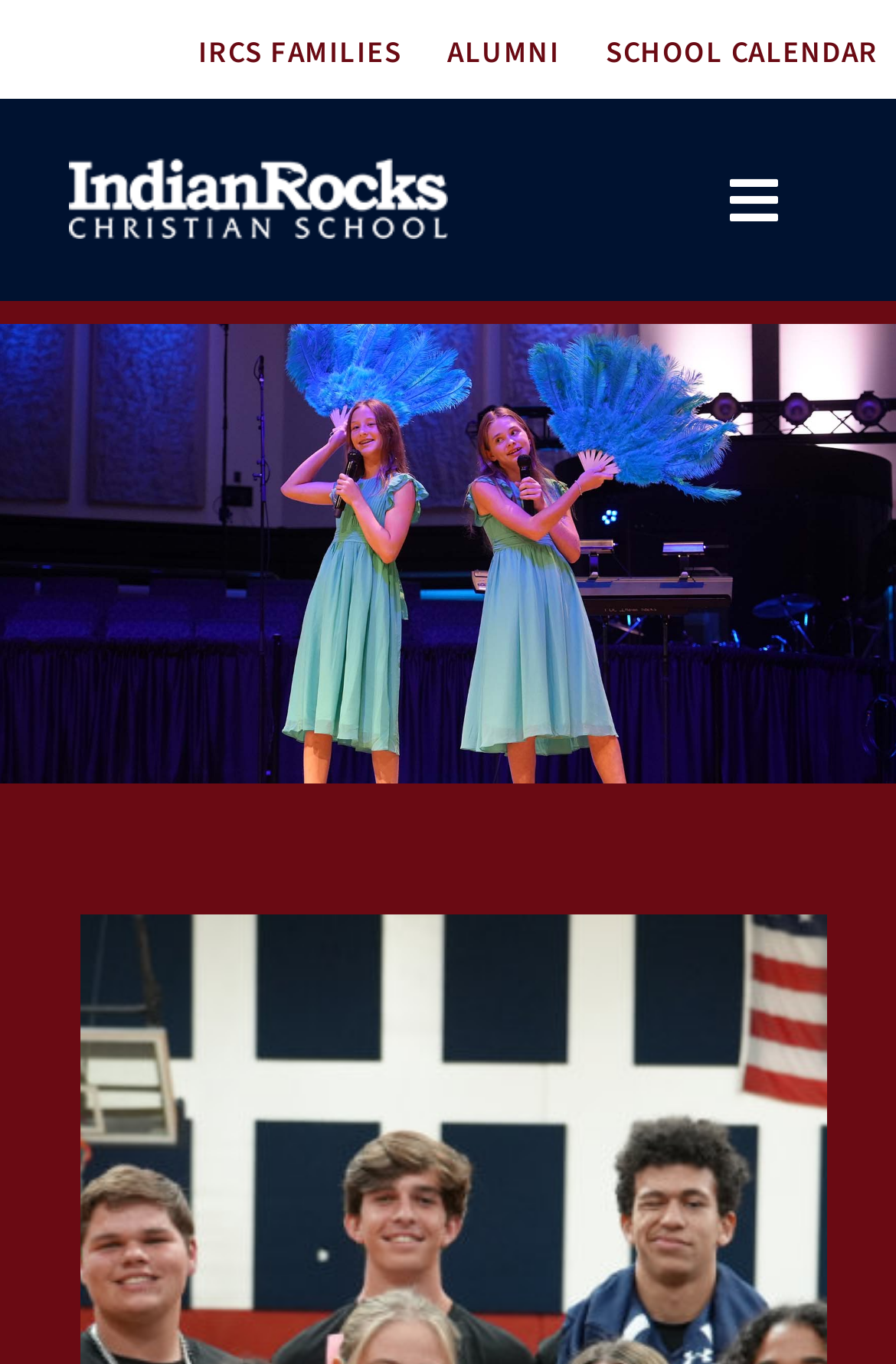Answer the question using only a single word or phrase: 
What is the logo of the school?

Indian Rocks Christian School Logo